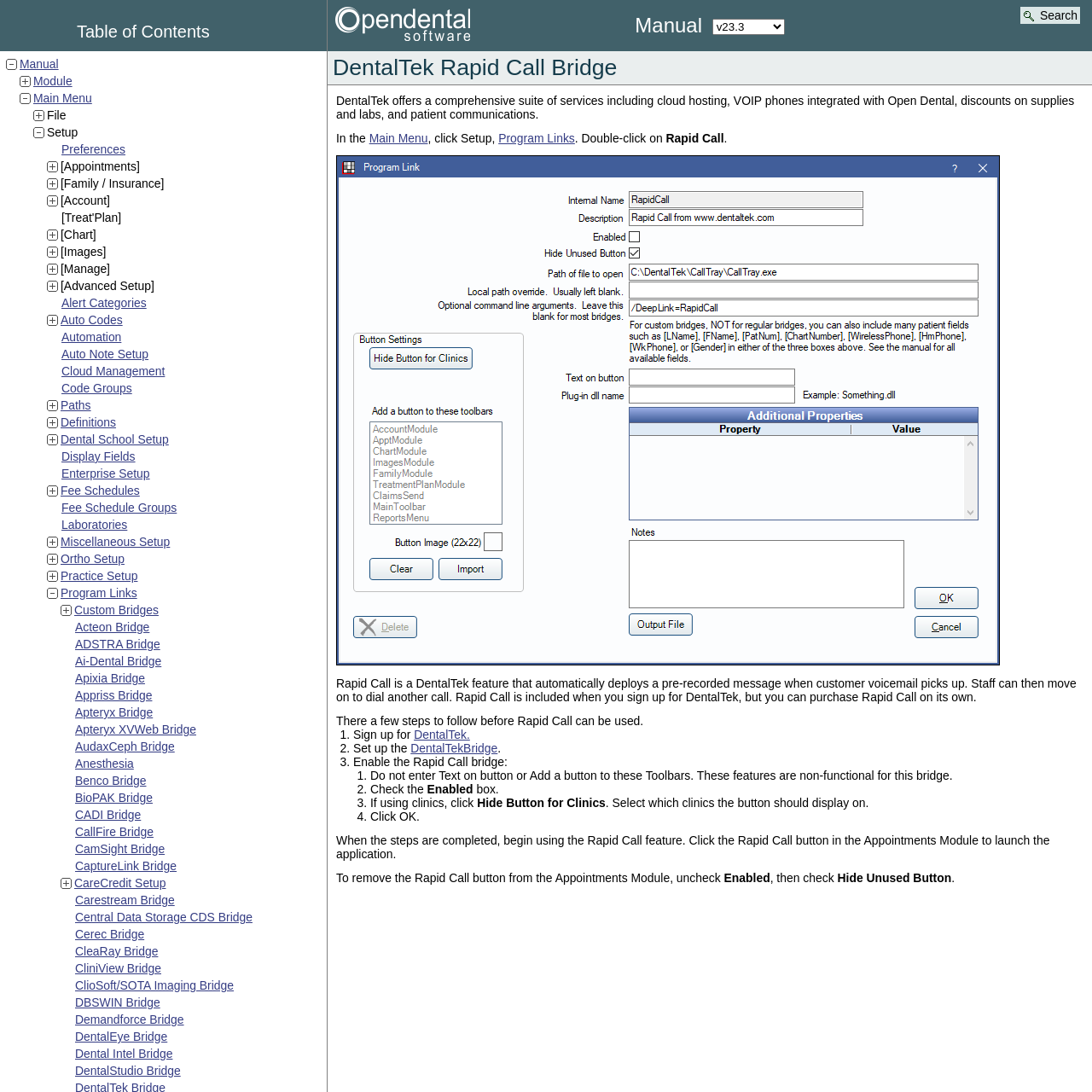Identify the bounding box coordinates of the element to click to follow this instruction: 'View Alert Categories'. Ensure the coordinates are four float values between 0 and 1, provided as [left, top, right, bottom].

[0.056, 0.271, 0.134, 0.284]